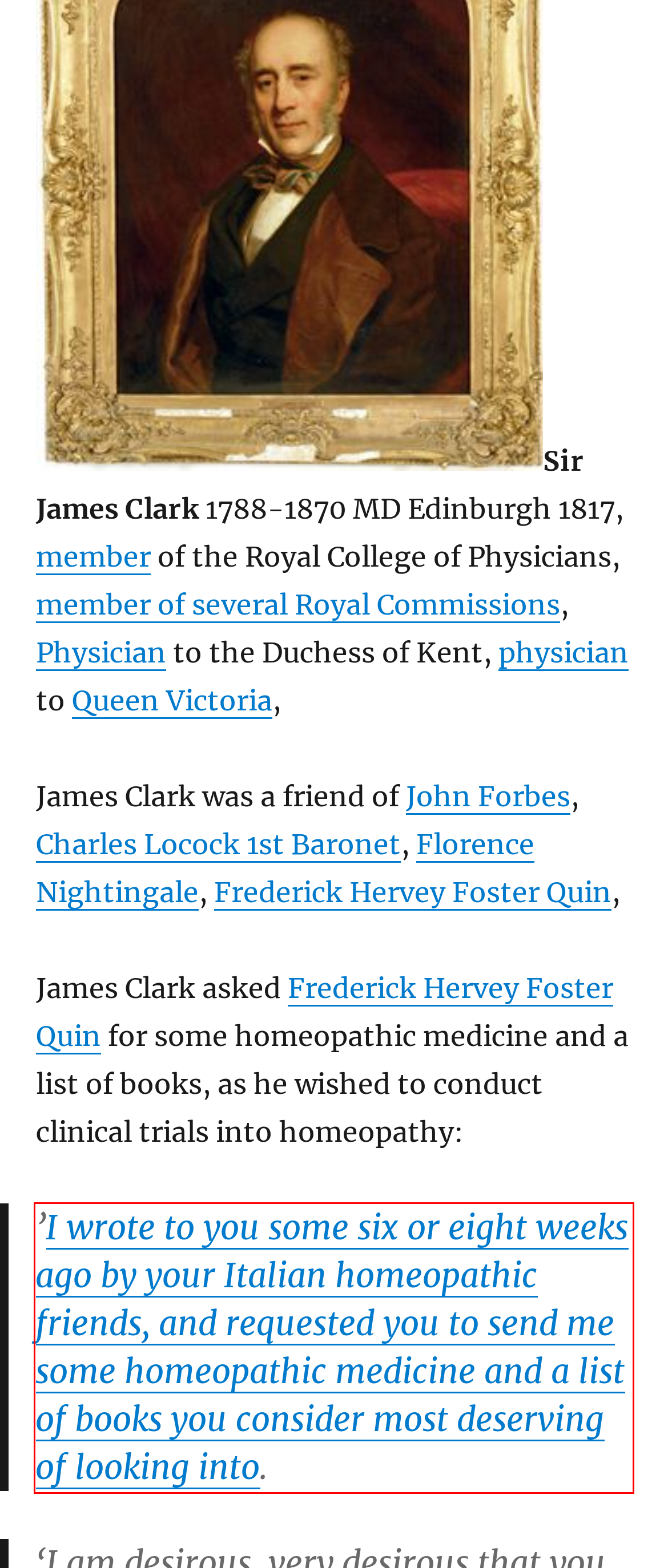Observe the screenshot of the webpage, locate the red bounding box, and extract the text content within it.

’I wrote to you some six or eight weeks ago by your Italian homeopathic friends, and requested you to send me some homeopathic medicine and a list of books you consider most deserving of looking into.